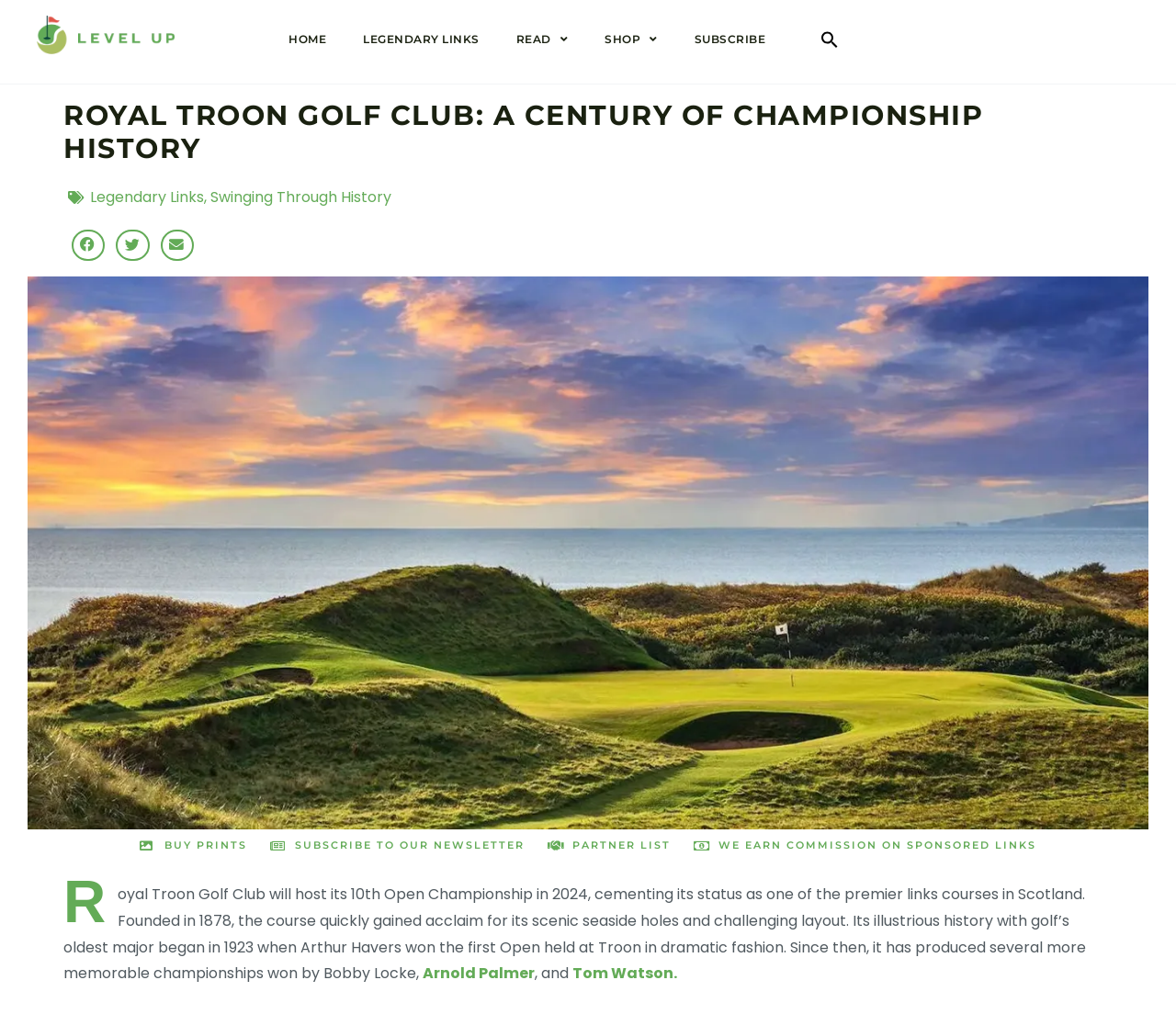Give a detailed account of the webpage.

The webpage is about Royal Troon Golf Club, which is set to host its 10th Open Championship in 2024. At the top left corner, there is a "Skip to content" link, followed by a "level up" link with an accompanying image. The main navigation menu is located at the top center, featuring links to "HOME", "LEGENDARY LINKS", "READ", "SHOP", "SUBSCRIBE", and "Search Icon Link" with a search icon image.

Below the navigation menu, there is a large heading that reads "ROYAL TROON GOLF CLUB: A CENTURY OF CHAMPIONSHIP HISTORY". Underneath, there are two links, "Legendary Links" and "Swinging Through History", separated by a comma. To the left of these links, there are three social media sharing buttons for Facebook, Twitter, and email.

The main content area features a large image, "troon featured 2", which takes up most of the page. At the bottom left of the image, there are three links: "BUY PRINTS", "SUBSCRIBE TO OUR NEWSLETTER", and "PARTNER LIST". To the right of these links, there is a static text that reads "WE EARN COMMISSION ON SPONSORED LINKS".

Below the image, there is a block of text that describes the history of Royal Troon Golf Club, including its founding in 1878 and its hosting of the Open Championship. The text mentions several notable golfers, including Arnold Palmer and Tom Watson, who have won championships at the course.